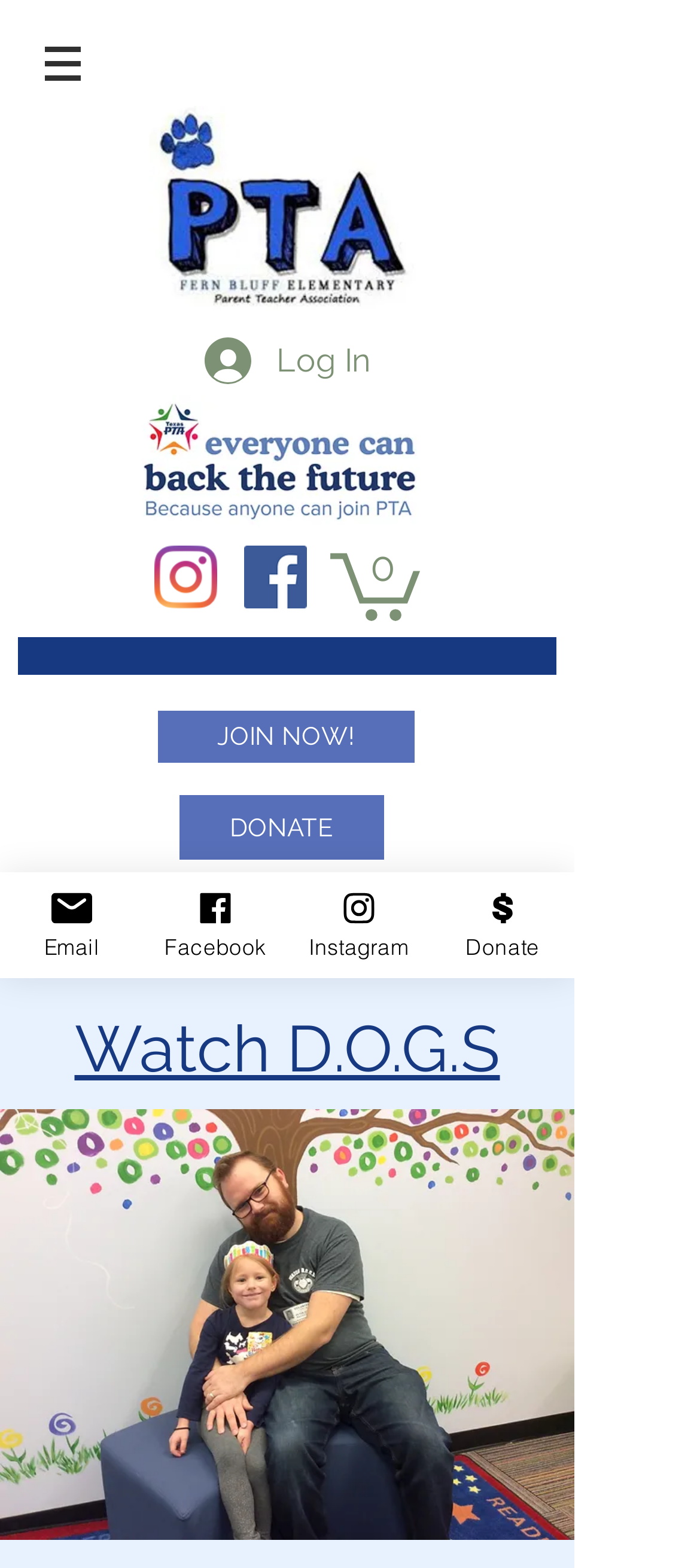Give a one-word or short phrase answer to the question: 
What is the image above the 'Watch D.O.G.S' heading?

IMG-7810.JPG